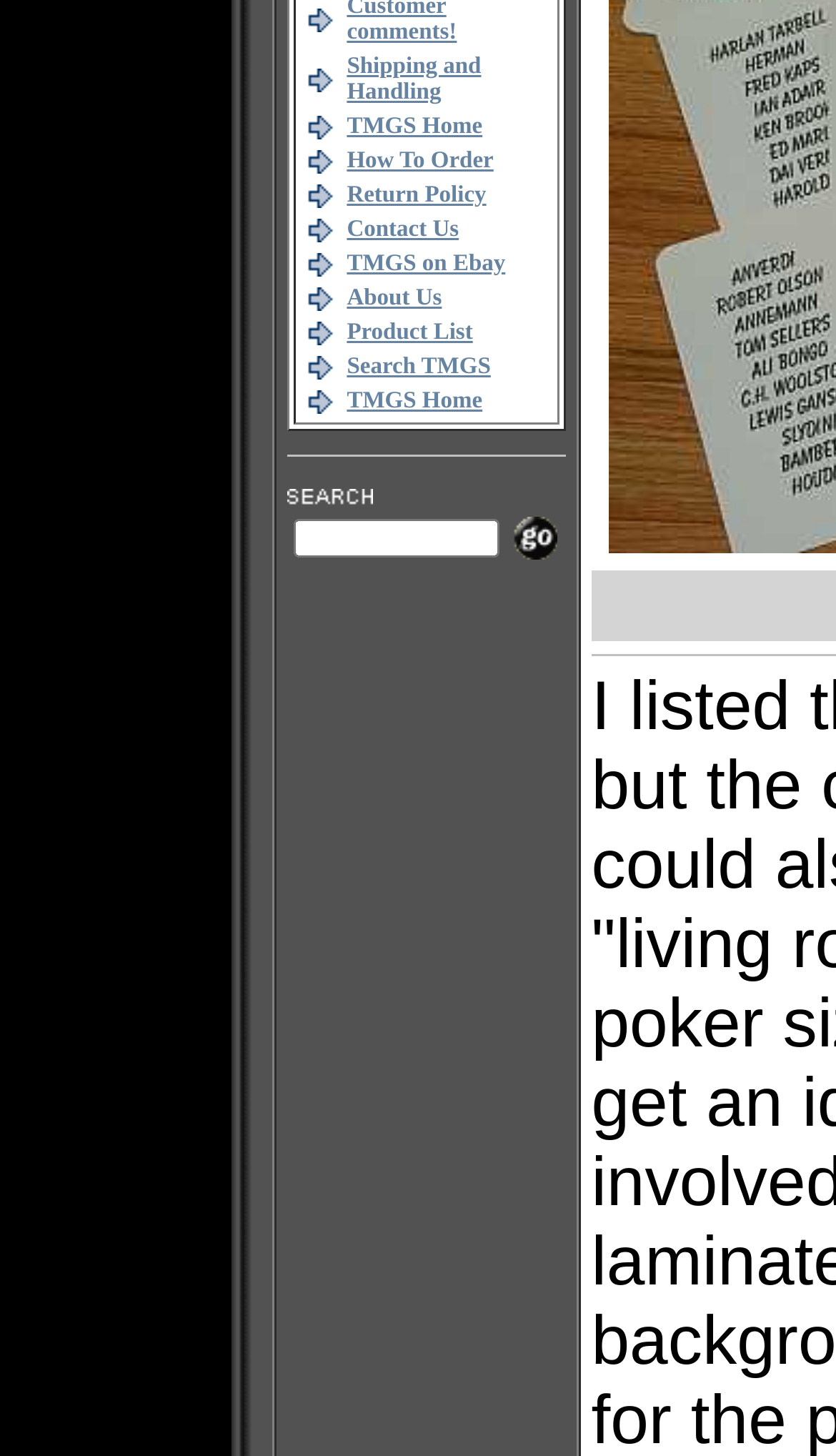From the element description Inquiry Design Model (IDM) Blueprint™, predict the bounding box coordinates of the UI element. The coordinates must be specified in the format (top-left x, top-left y, bottom-right x, bottom-right y) and should be within the 0 to 1 range.

None